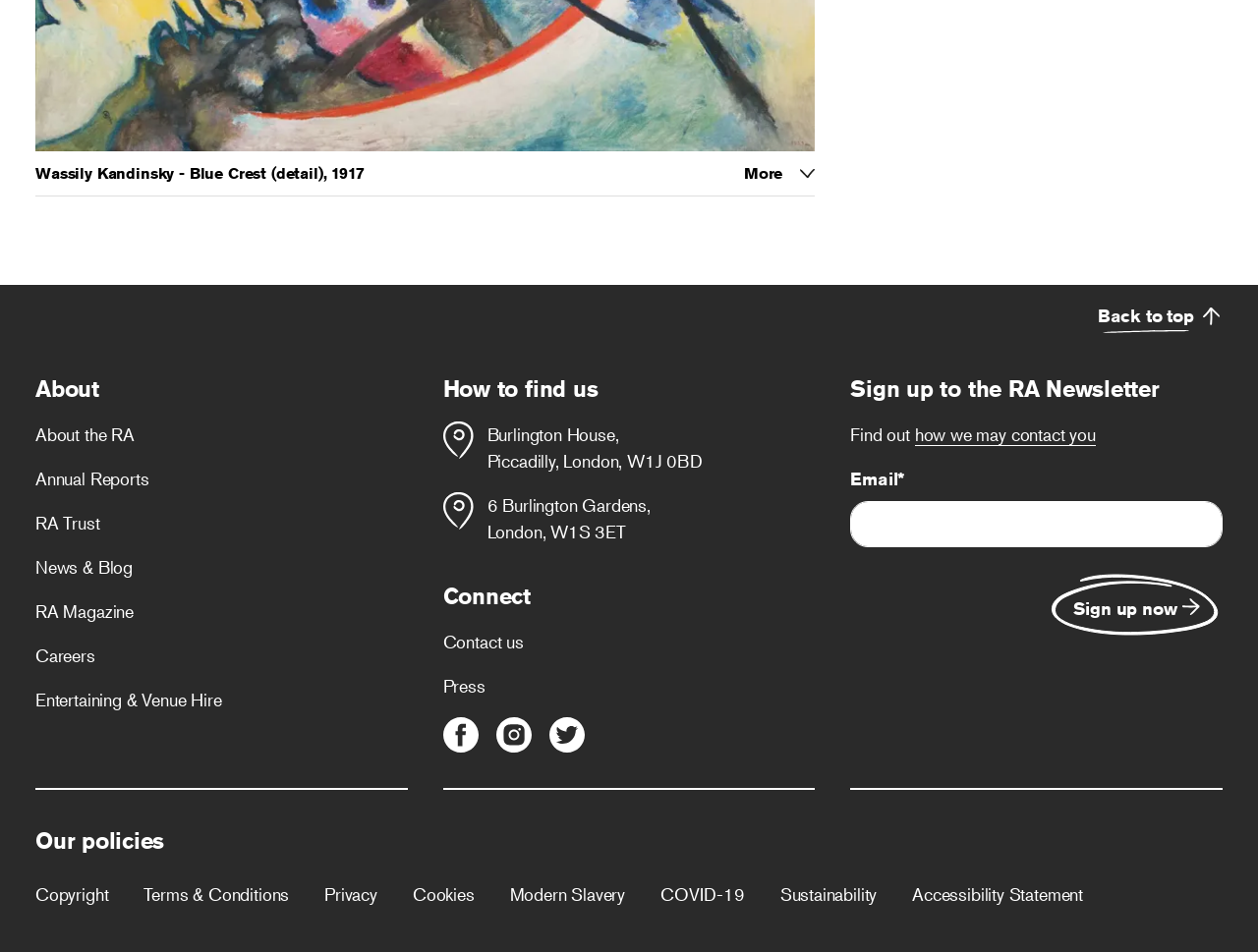Can you provide the bounding box coordinates for the element that should be clicked to implement the instruction: "Click the 'Sign up now' button"?

[0.831, 0.593, 0.972, 0.675]